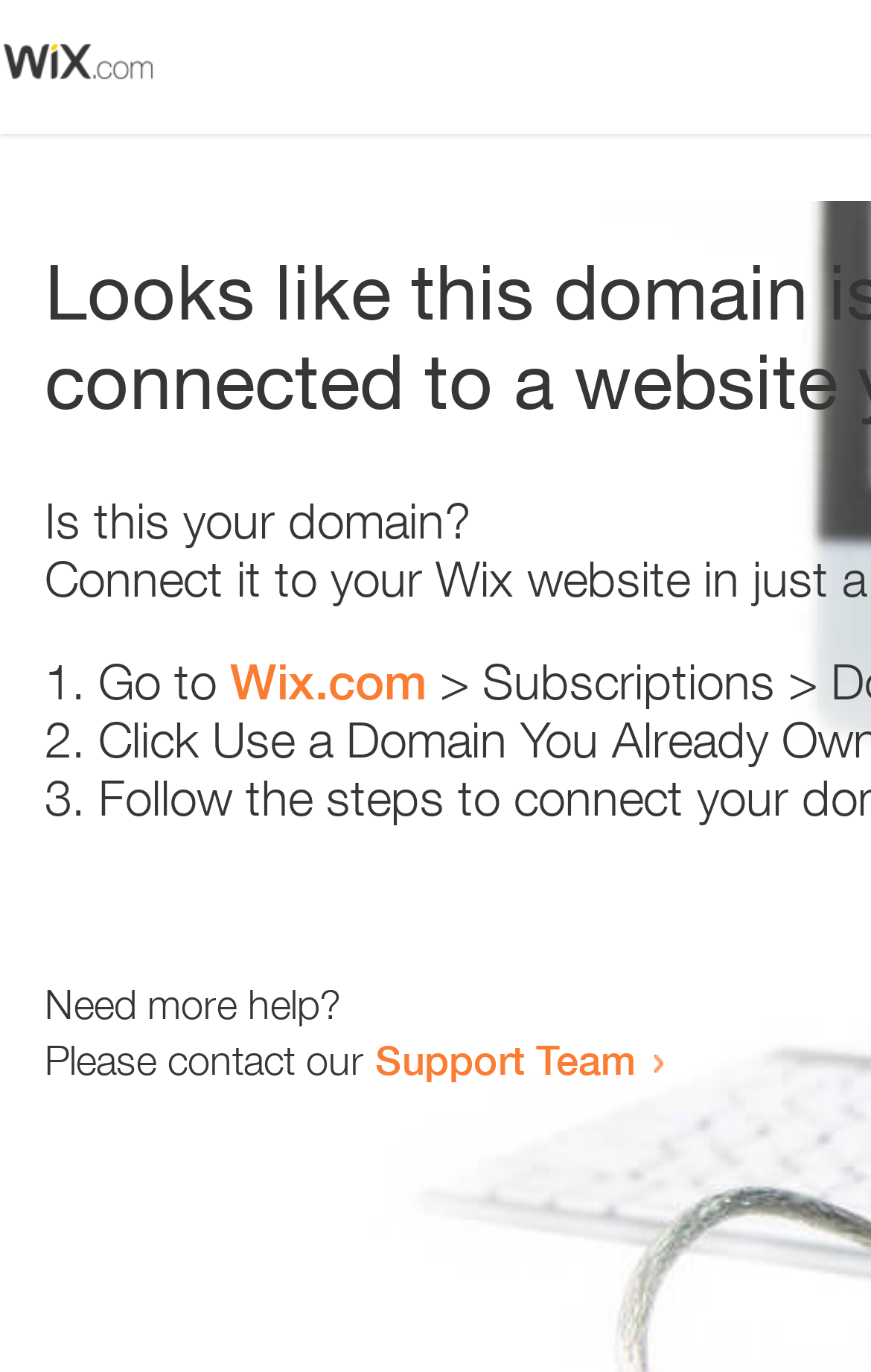Please reply with a single word or brief phrase to the question: 
How many list markers are present?

3